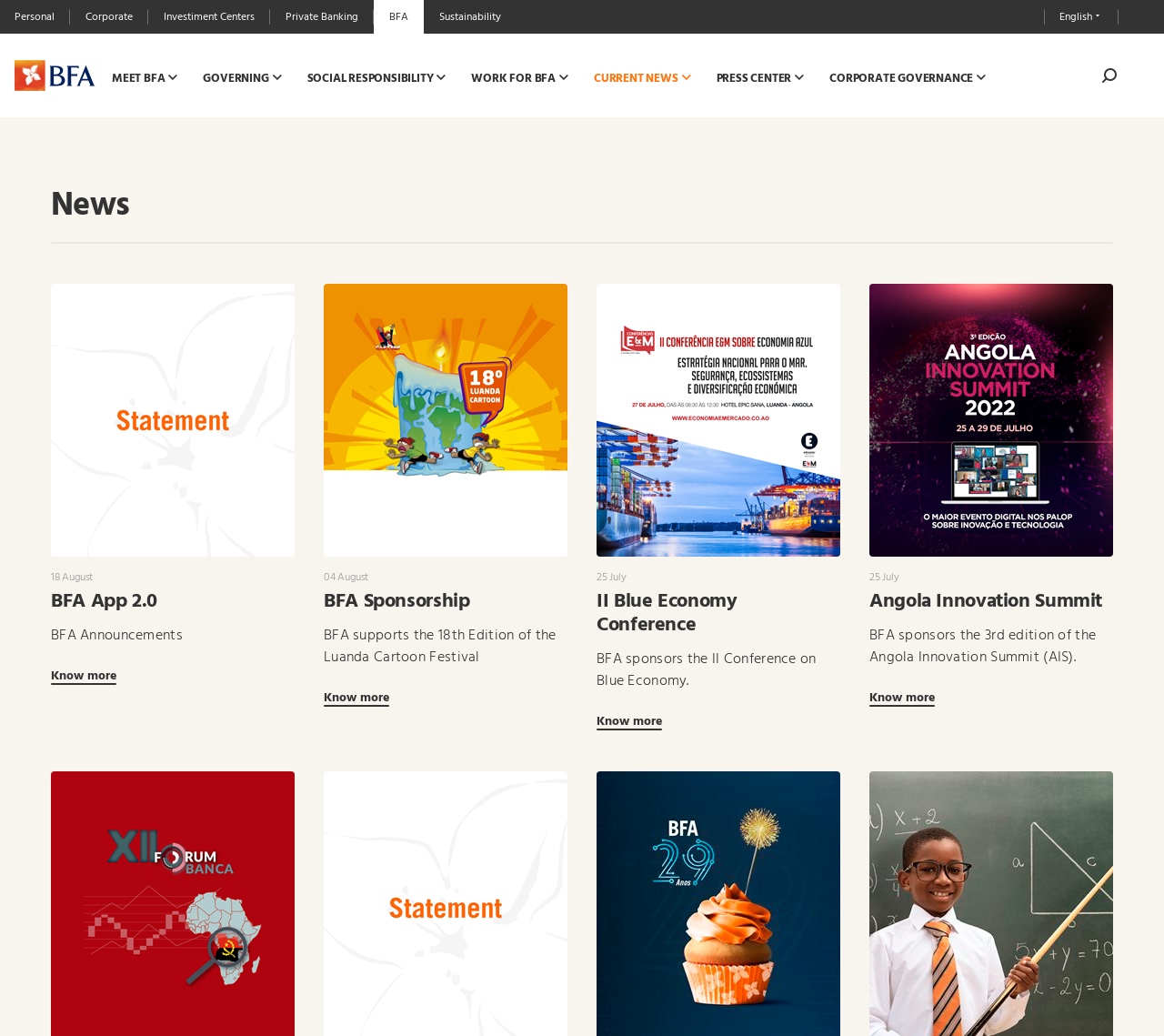Identify the bounding box coordinates for the element you need to click to achieve the following task: "Learn about BFA Sponsorship". Provide the bounding box coordinates as four float numbers between 0 and 1, in the form [left, top, right, bottom].

[0.278, 0.274, 0.488, 0.684]